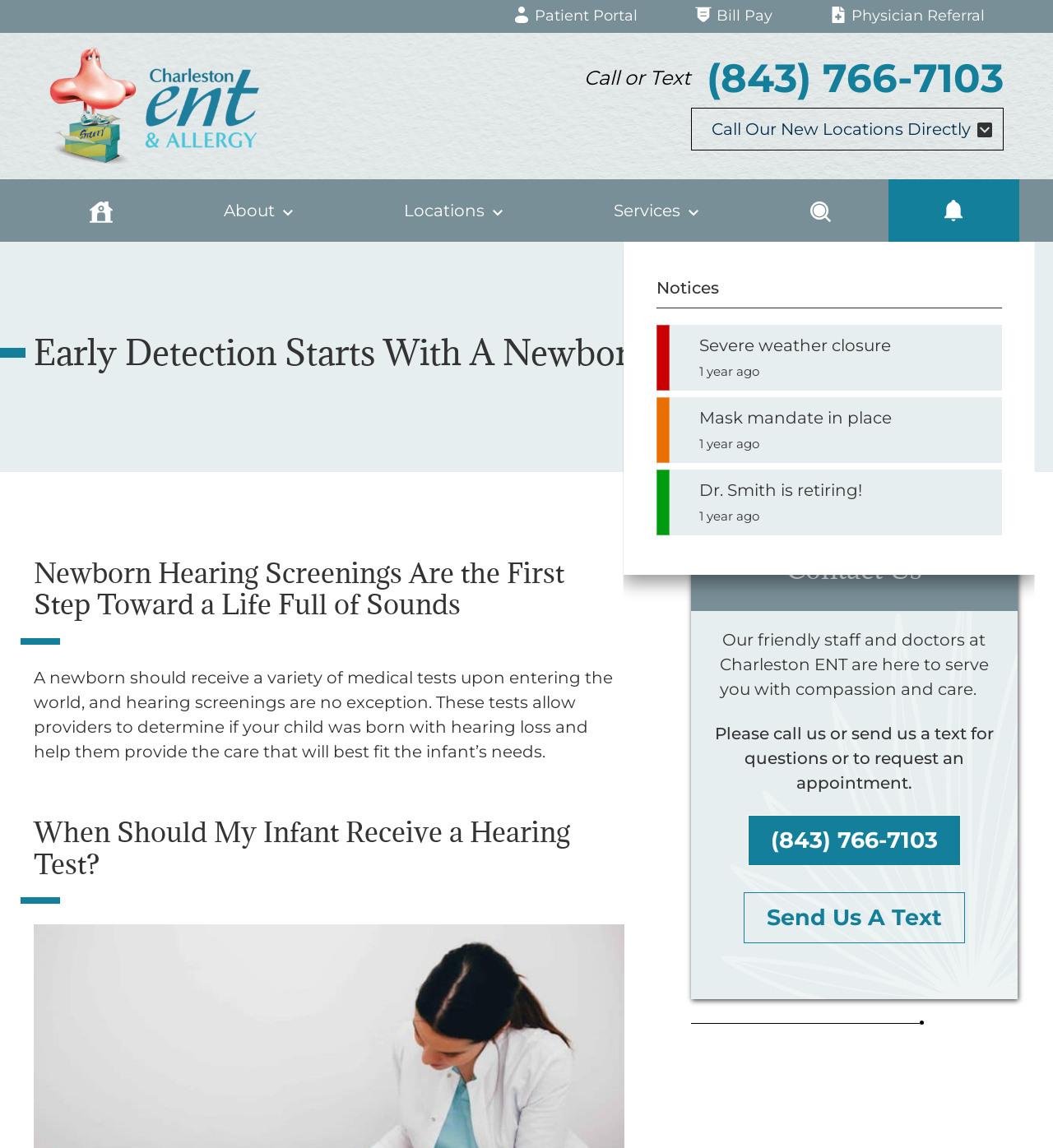What is the purpose of a newborn hearing screening?
Using the details shown in the screenshot, provide a comprehensive answer to the question.

According to the webpage, a newborn hearing screening is necessary to determine if the child was born with hearing loss, and to provide the necessary care for the infant's needs.